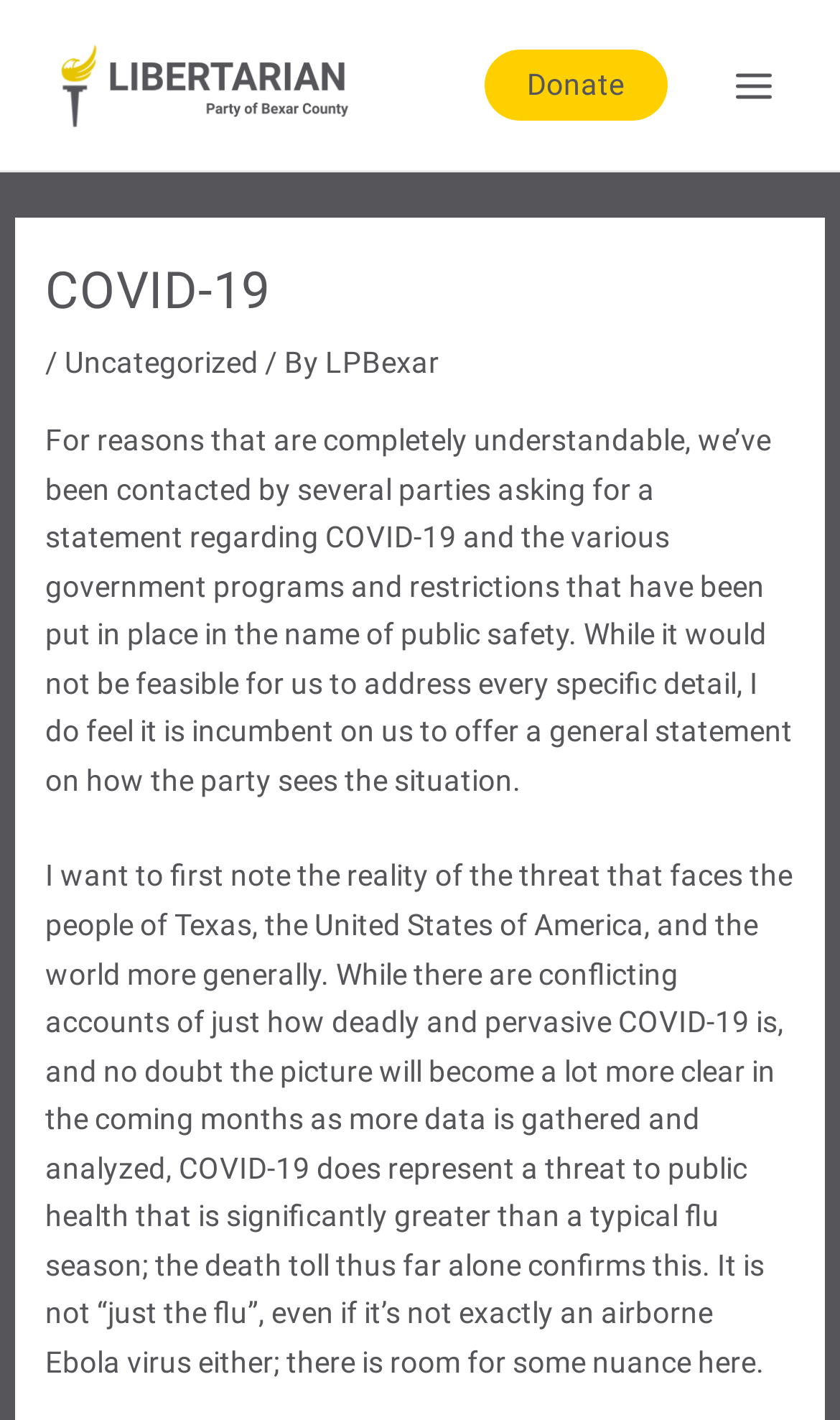What is the purpose of the statement on COVID-19?
Refer to the image and provide a detailed answer to the question.

The purpose of the statement on COVID-19 is to offer a general statement on how the party sees the situation, as mentioned in the text, which is a response to requests from several parties asking for a statement on the pandemic.